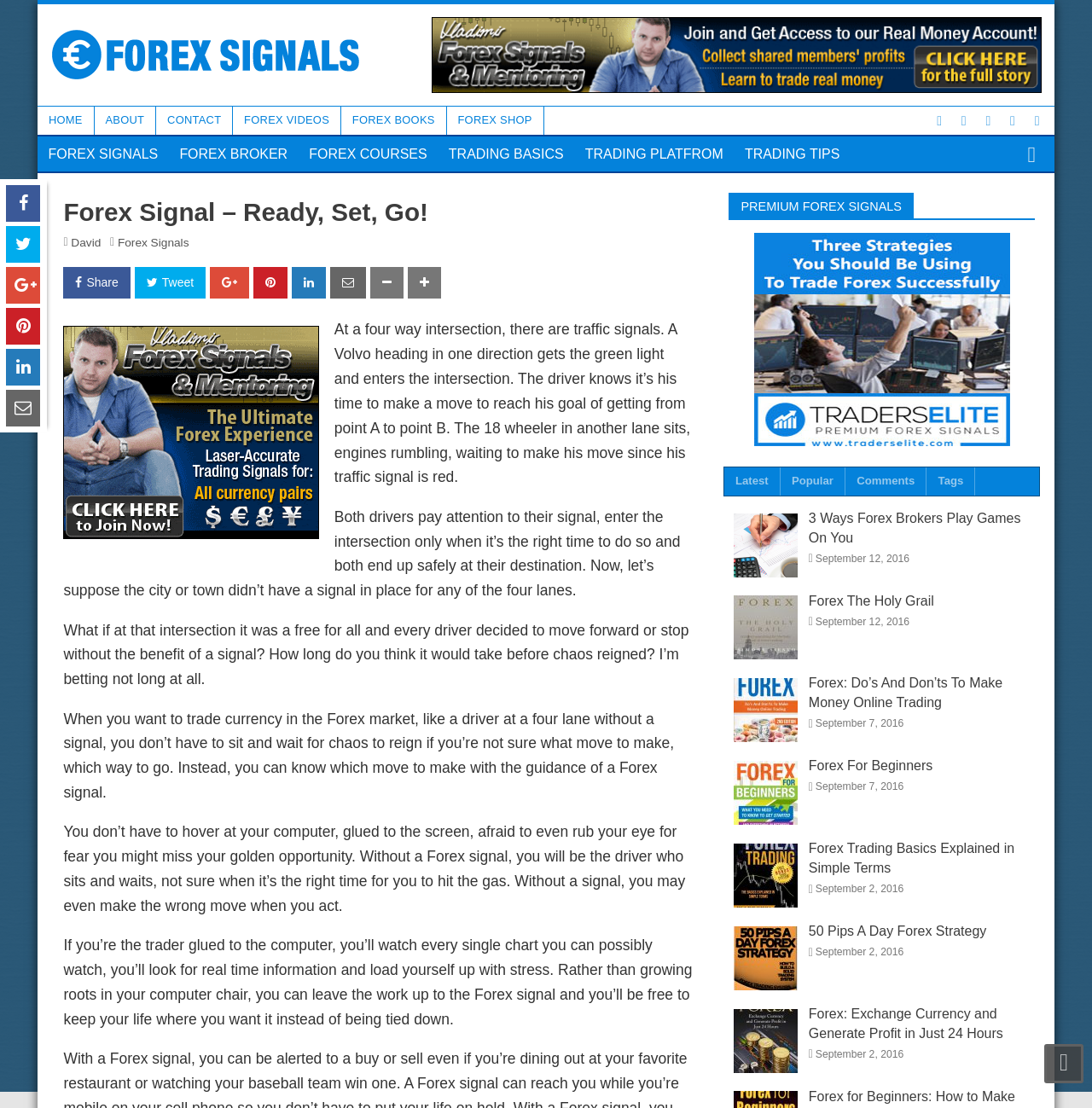How many Forex-related article links are there?
Examine the image and provide an in-depth answer to the question.

There are seven Forex-related article links located at the bottom of the webpage, including '3 Ways Forex Brokers Play Games On You', 'Forex The Holy Grail', and five other articles.